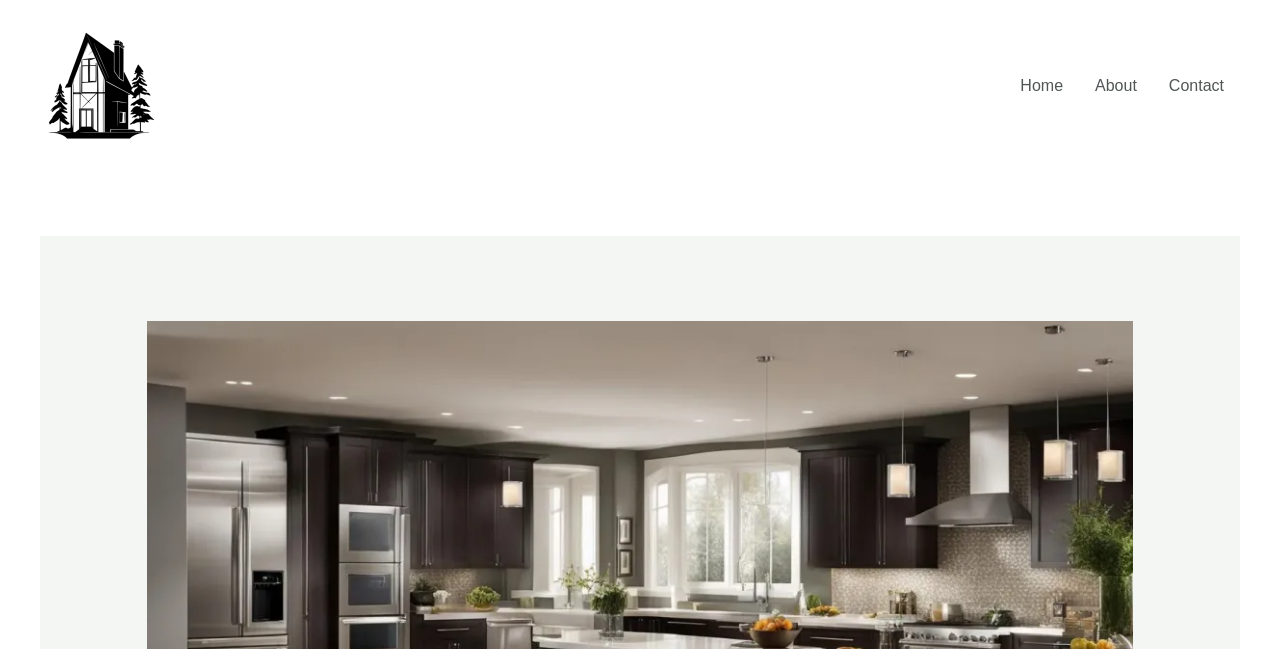What is the label of the first form field?
Using the image as a reference, give an elaborate response to the question.

I looked at the form fields and found the first one with a label 'Name*' which has a bounding box coordinate of [0.114, 0.022, 0.152, 0.048].